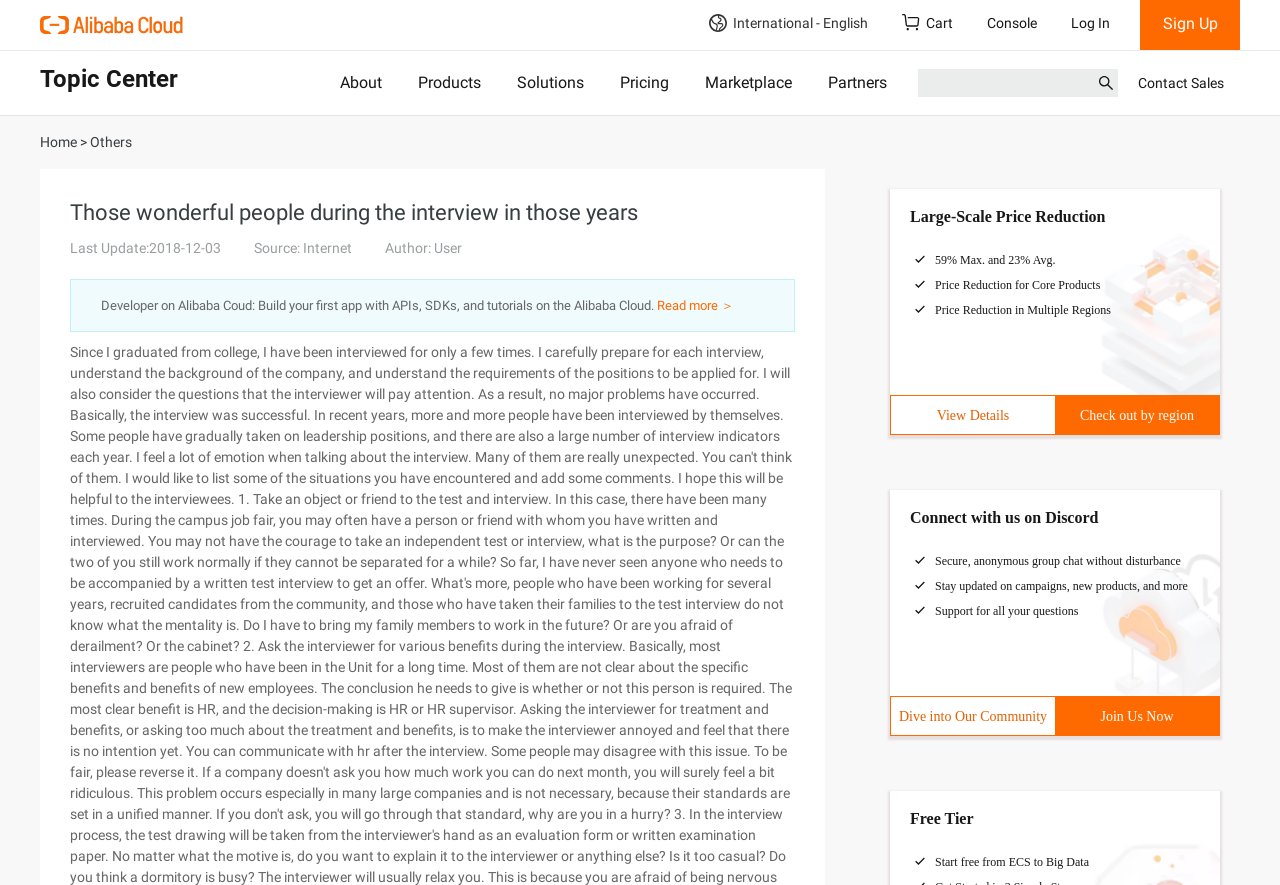Can you specify the bounding box coordinates for the region that should be clicked to fulfill this instruction: "Read more about the developer on Alibaba Cloud".

[0.513, 0.336, 0.573, 0.353]